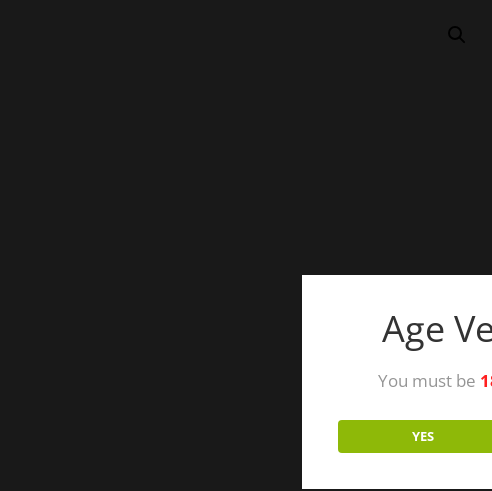Describe the image with as much detail as possible.

The image displays an age verification prompt on a dark background, indicating that the user must confirm their age before proceeding. At the top, the heading reads "Age Verification," prominently alerting users to the requirement. Below the heading, a message states, "You must be," followed by the number "21" in red, emphasizing the age criteria. At the bottom, a green button labeled "YES" invites users to confirm their eligibility. This setup is often used on websites selling age-restricted products, ensuring compliance with legal requirements for age verification.